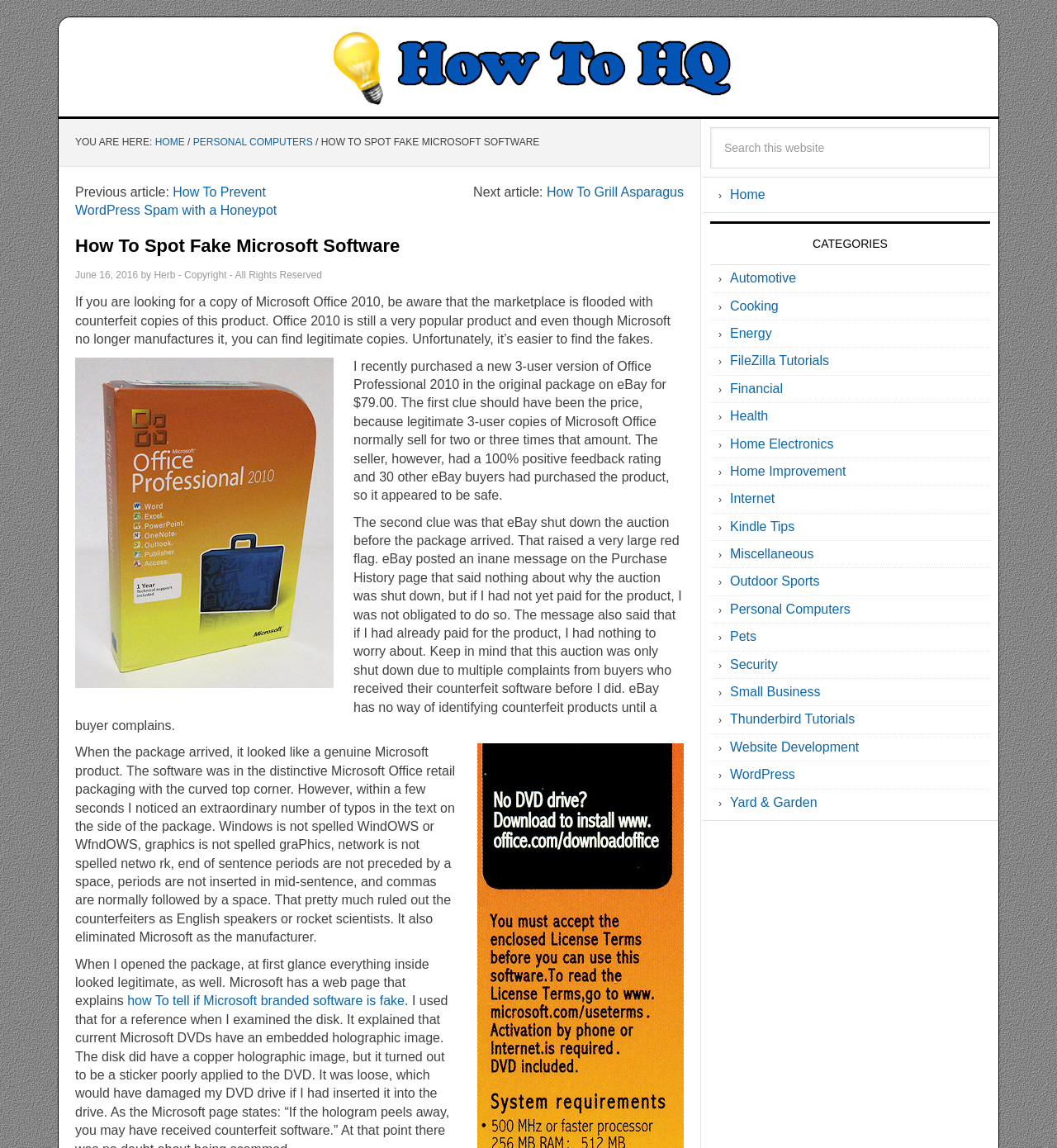Please find the bounding box coordinates (top-left x, top-left y, bottom-right x, bottom-right y) in the screenshot for the UI element described as follows: Thunderbird Tutorials

[0.691, 0.62, 0.809, 0.633]